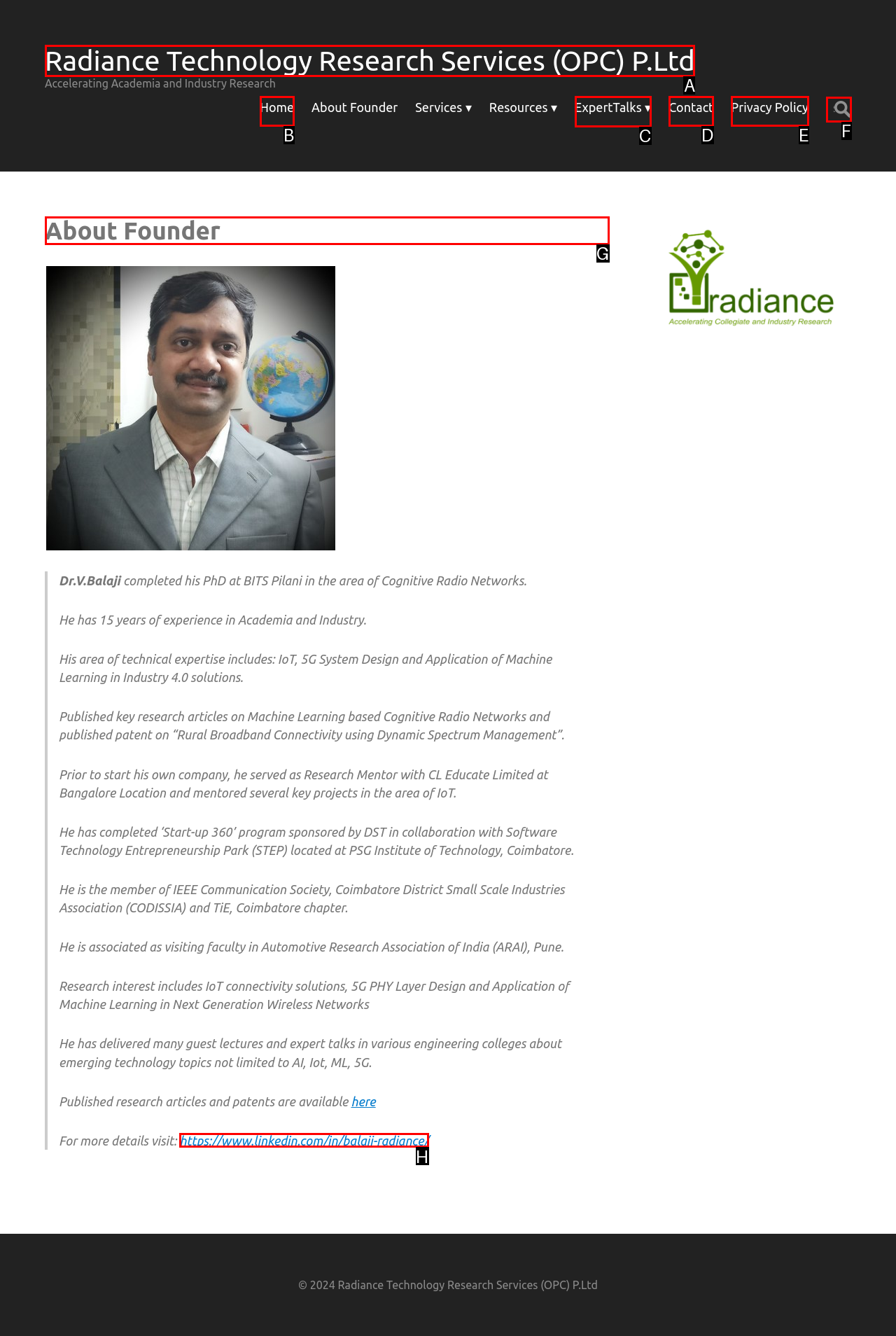Specify which element within the red bounding boxes should be clicked for this task: Read more about the founder Respond with the letter of the correct option.

G